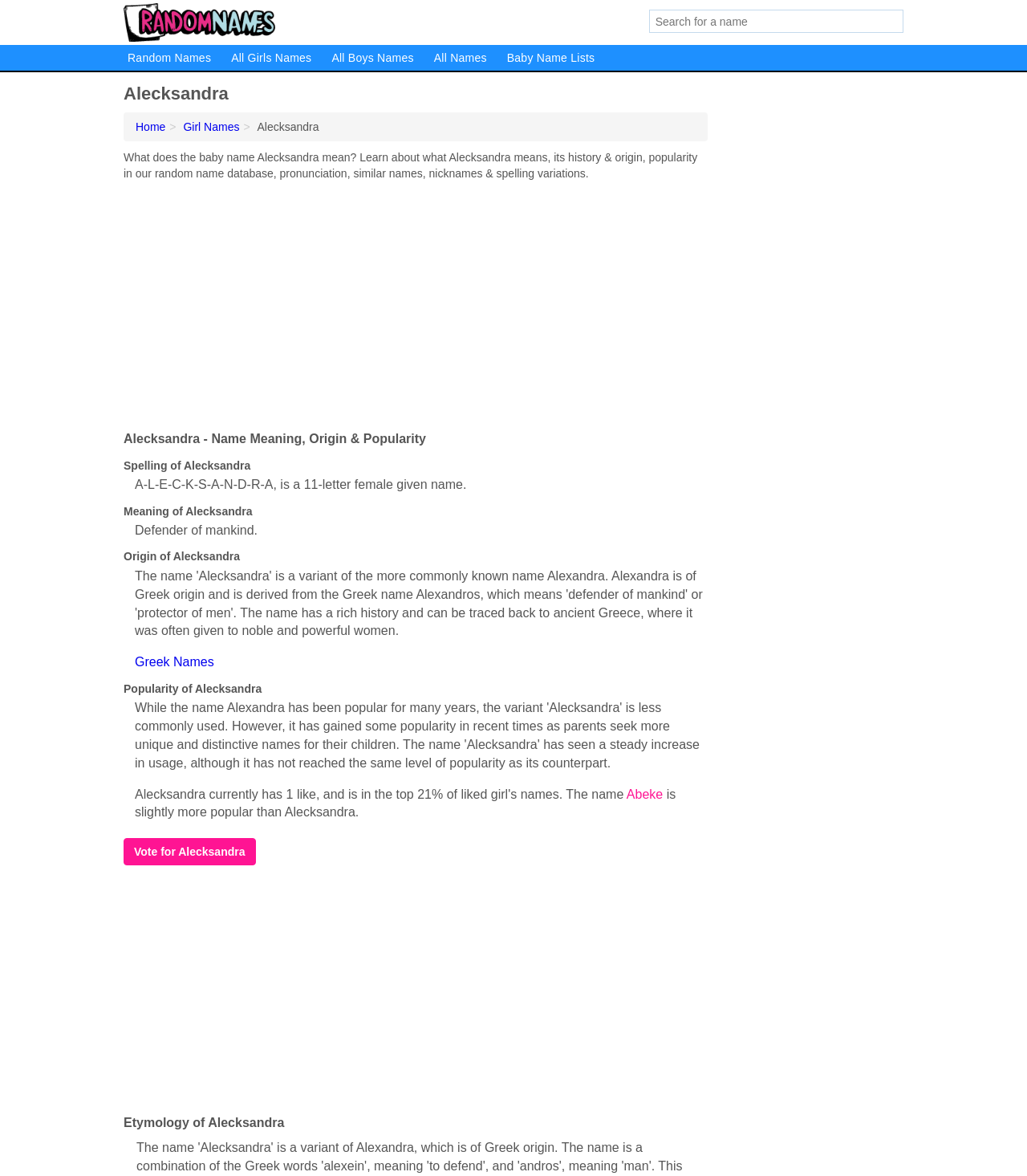Please determine the bounding box coordinates of the element's region to click for the following instruction: "Click the 'Criminal Law' link".

None